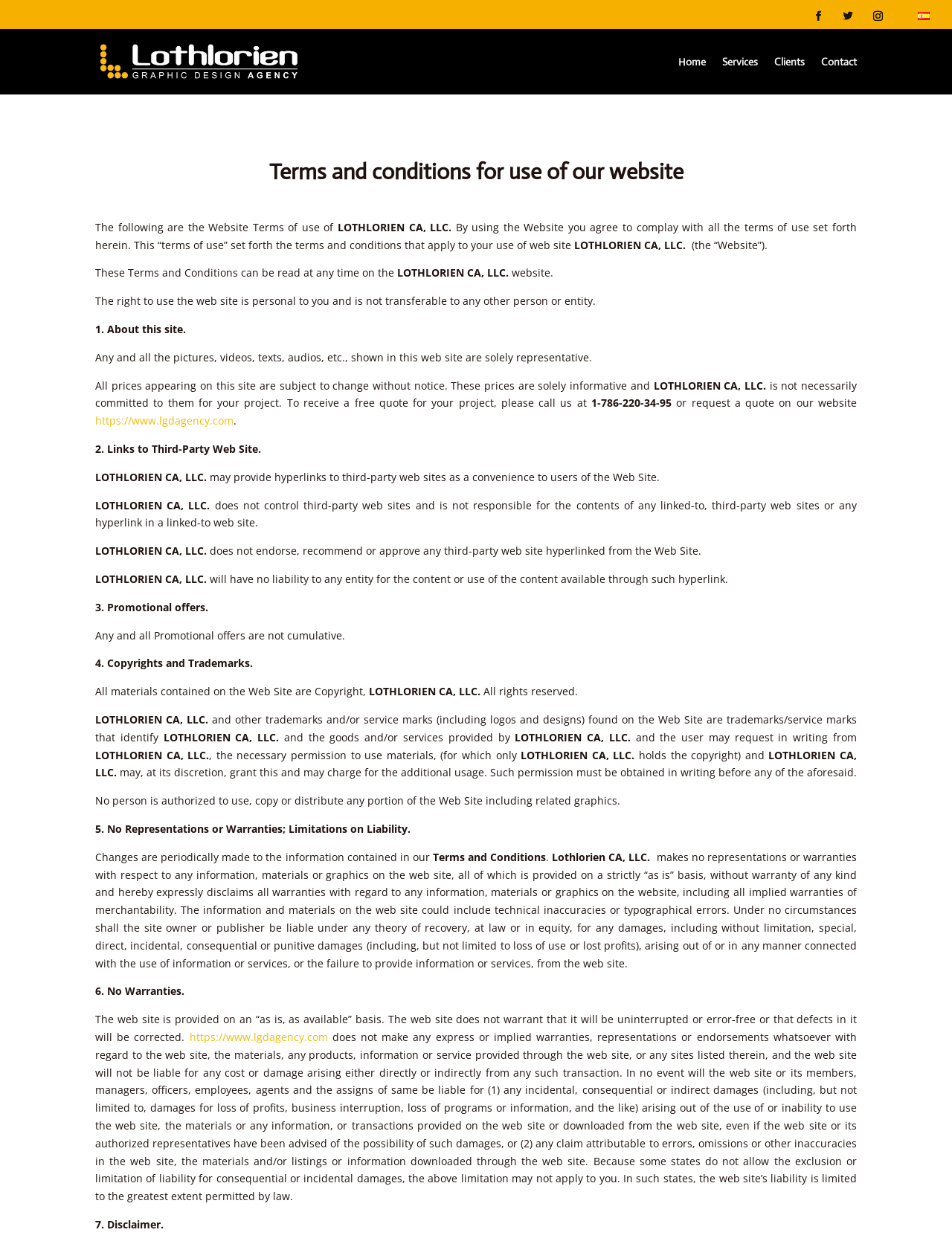What is the basis of the information provided on the website?
Use the image to answer the question with a single word or phrase.

Strictly 'as is'